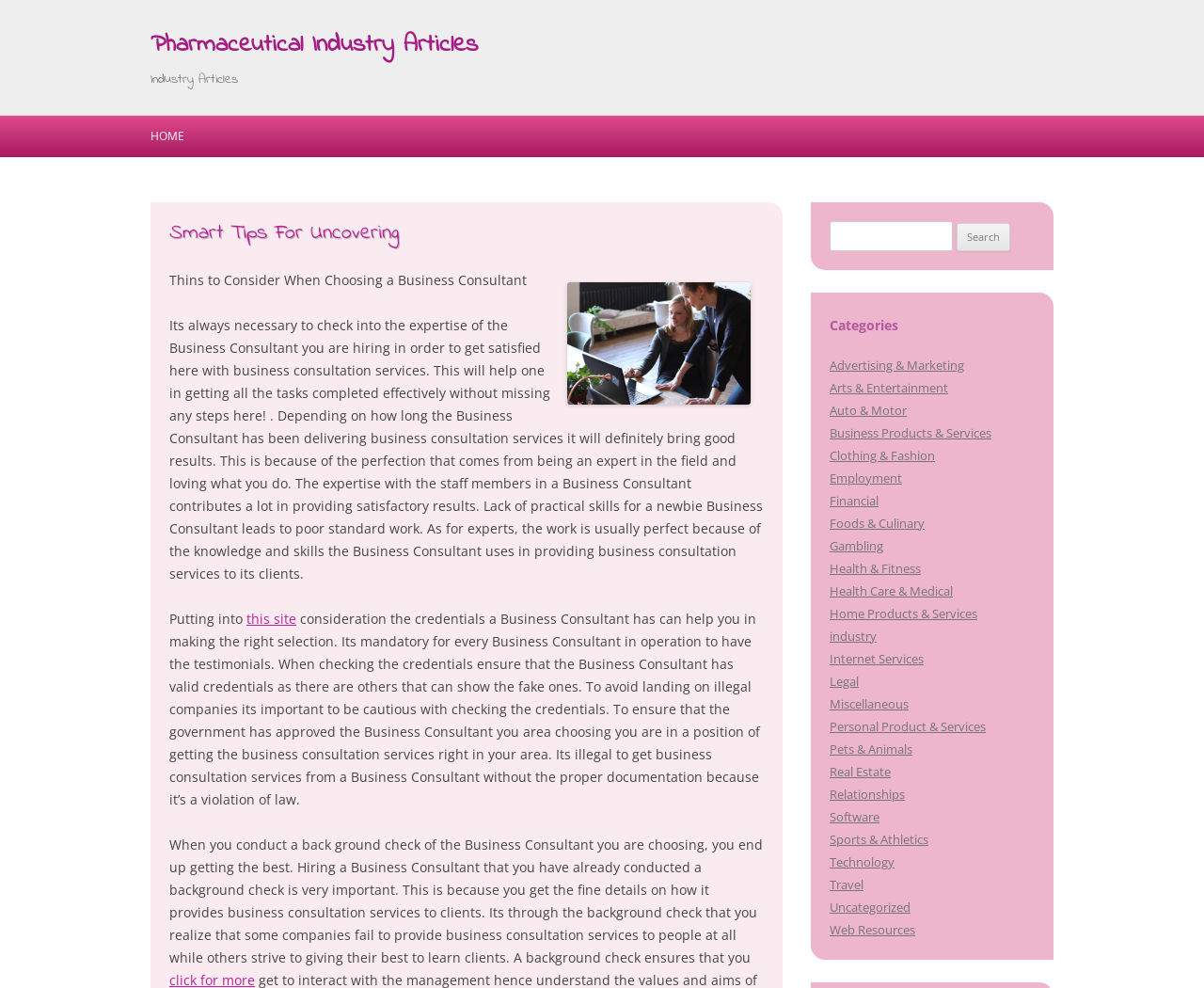Give a one-word or short-phrase answer to the following question: 
What is the category of 'Pharmaceutical Industry Articles'?

Industry